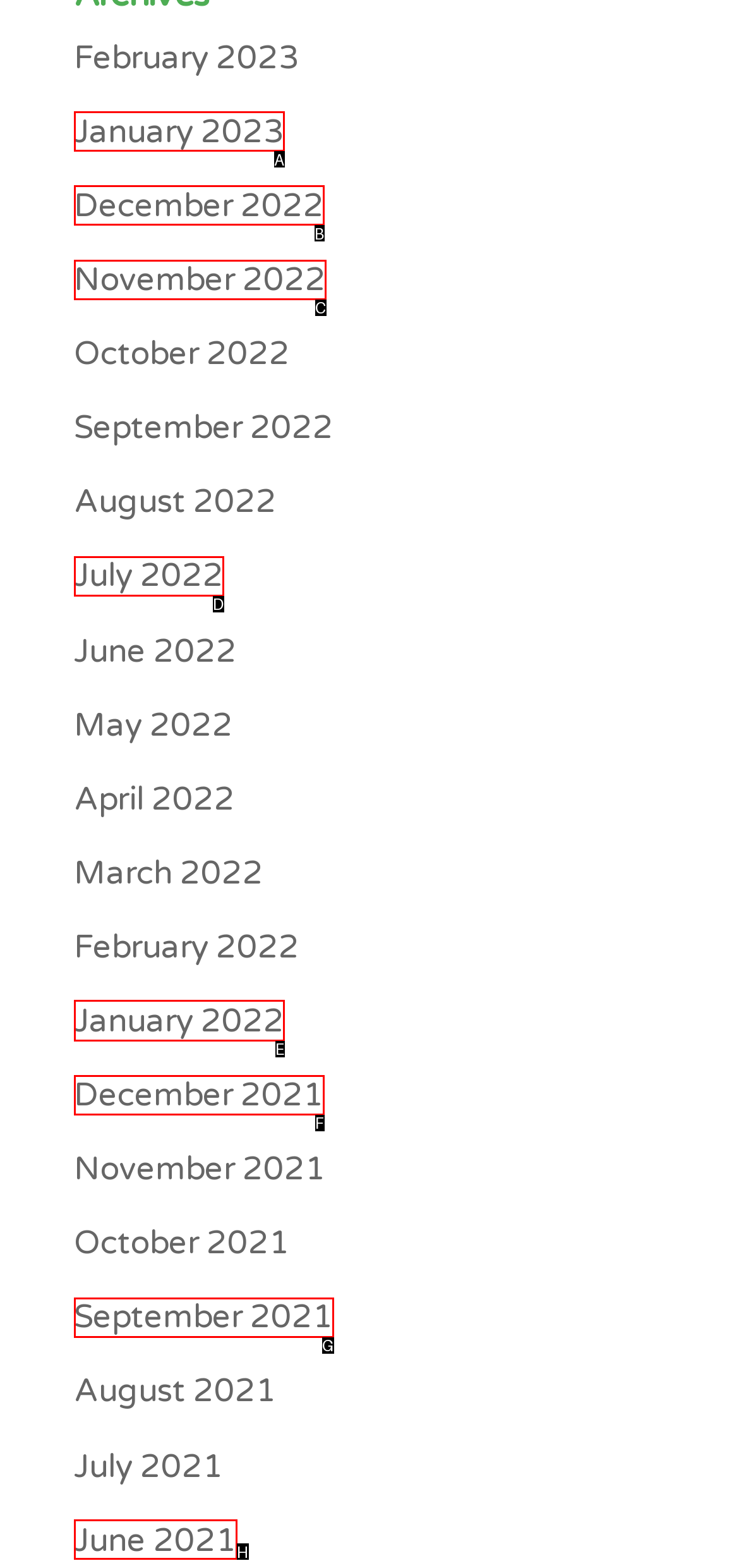Choose the letter of the UI element necessary for this task: go to January 2022
Answer with the correct letter.

E